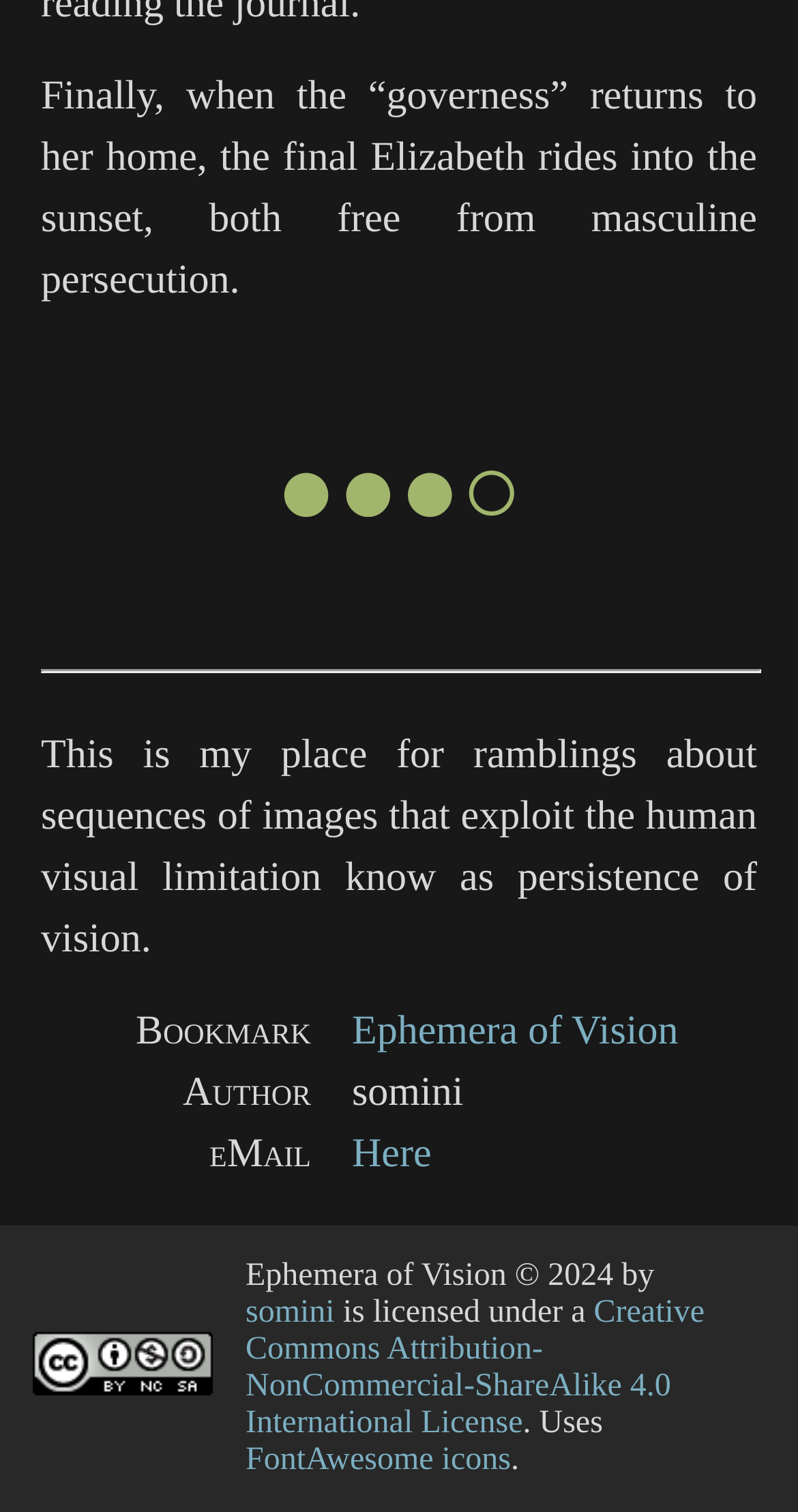What is the rating of the content?
Refer to the image and answer the question using a single word or phrase.

3 out of 4